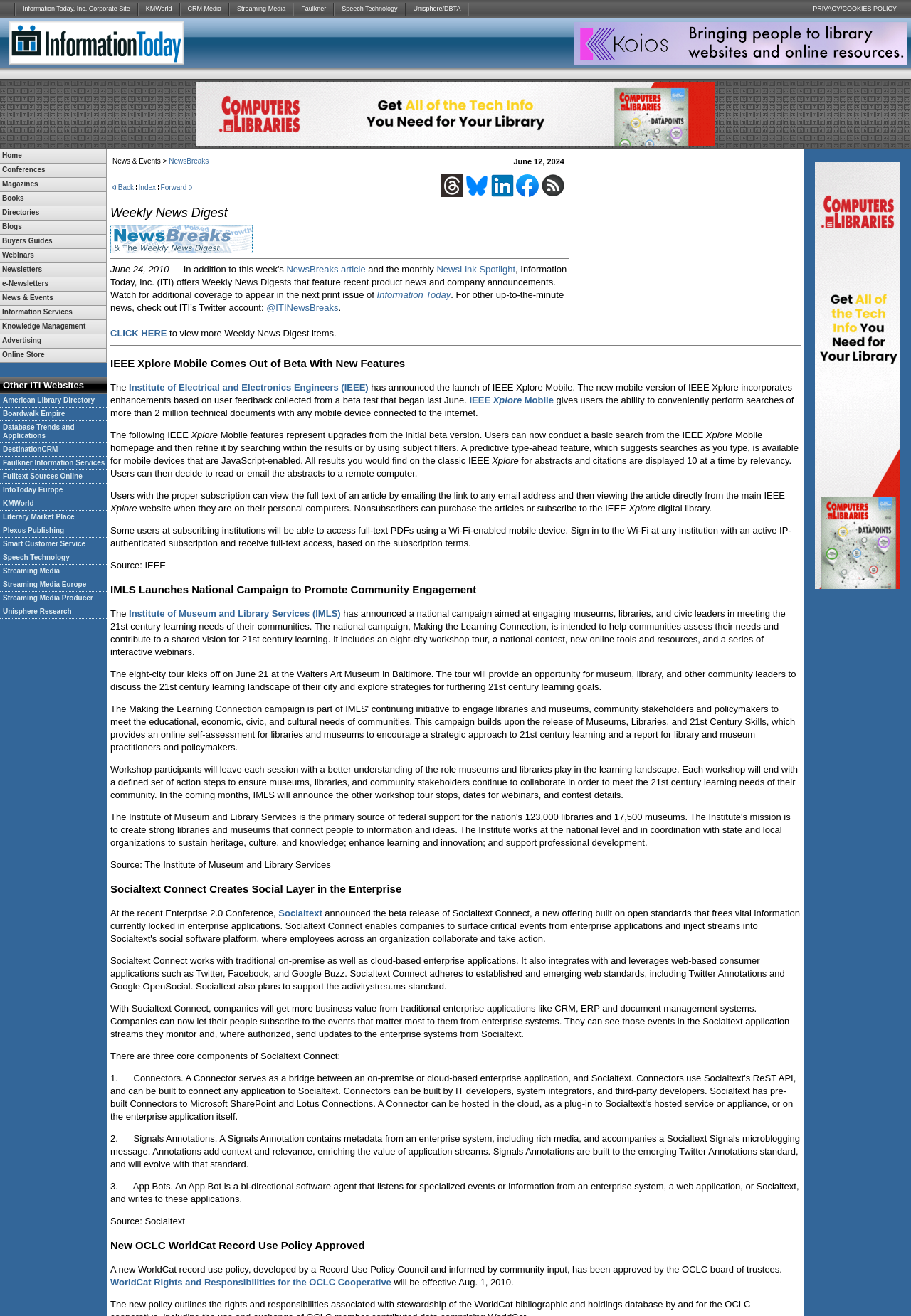Using the provided description Fulltext Sources Online, find the bounding box coordinates for the UI element. Provide the coordinates in (top-left x, top-left y, bottom-right x, bottom-right y) format, ensuring all values are between 0 and 1.

[0.0, 0.357, 0.117, 0.368]